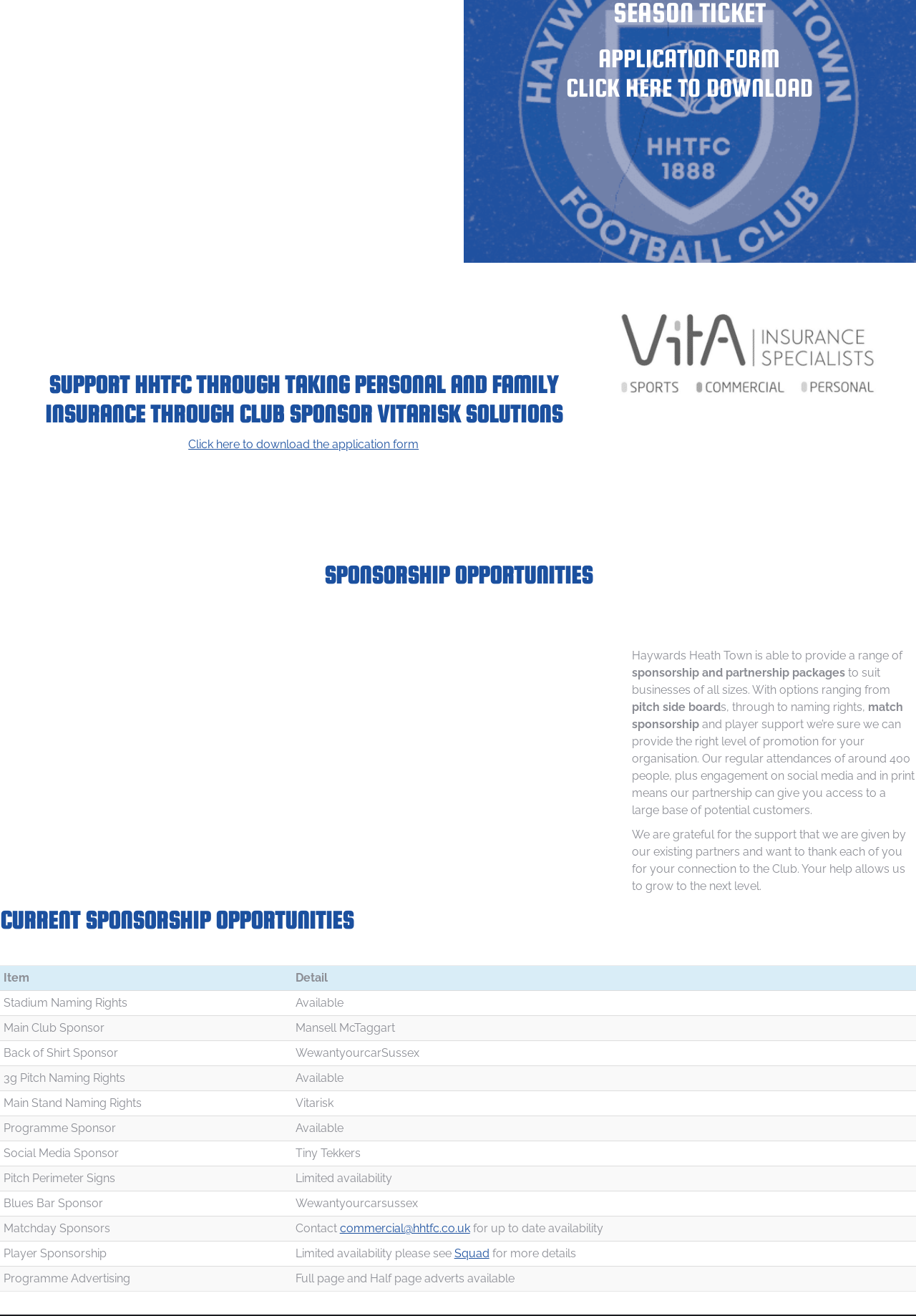Refer to the image and provide an in-depth answer to the question: 
Who is the current main club sponsor?

The grid cell 'Main Club Sponsor' has the value 'Mansell McTaggart', indicating that Mansell McTaggart is the current main club sponsor.